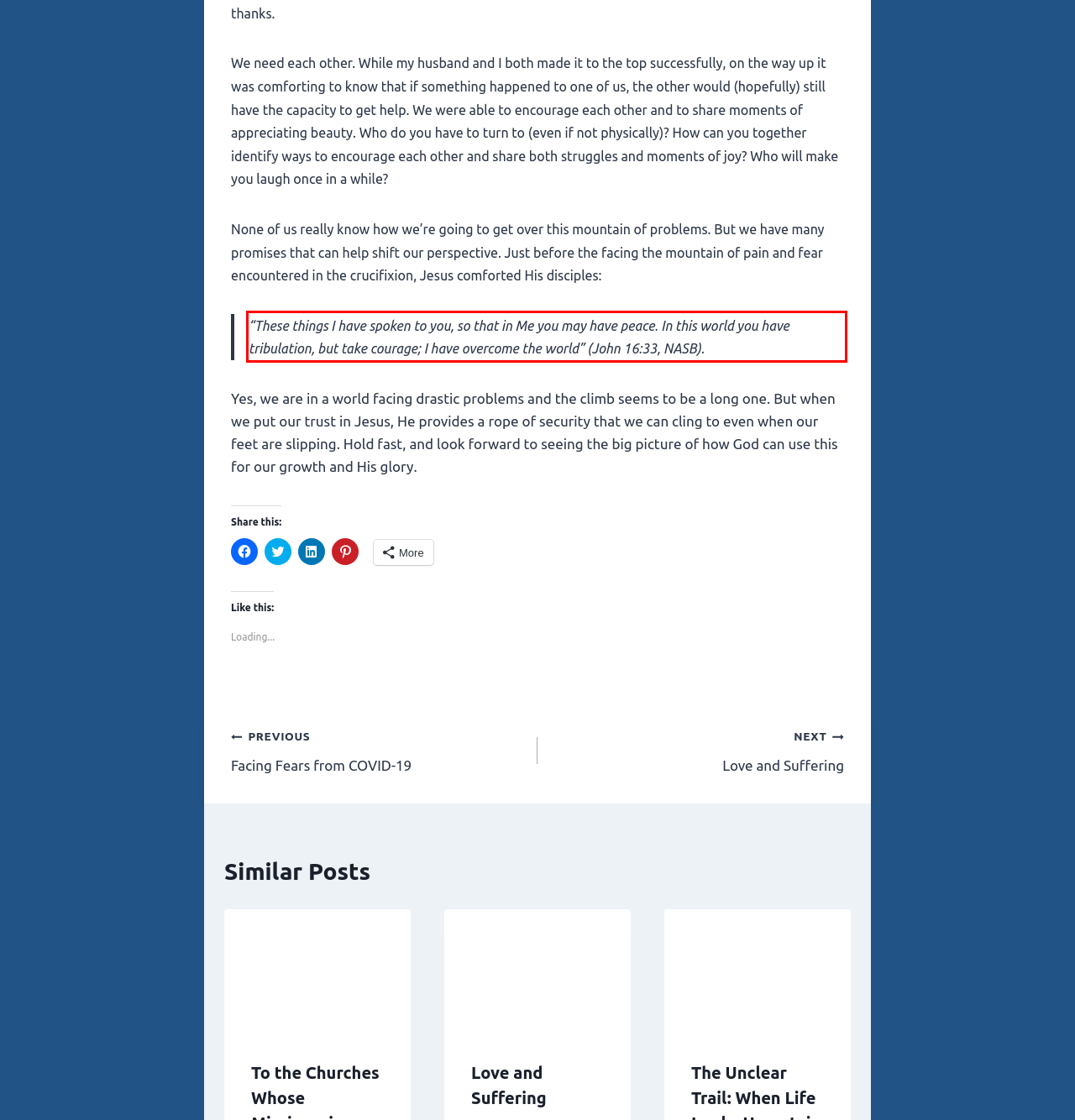Please analyze the provided webpage screenshot and perform OCR to extract the text content from the red rectangle bounding box.

“These things I have spoken to you, so that in Me you may have peace. In this world you have tribulation, but take courage; I have overcome the world” (John 16:33, NASB).